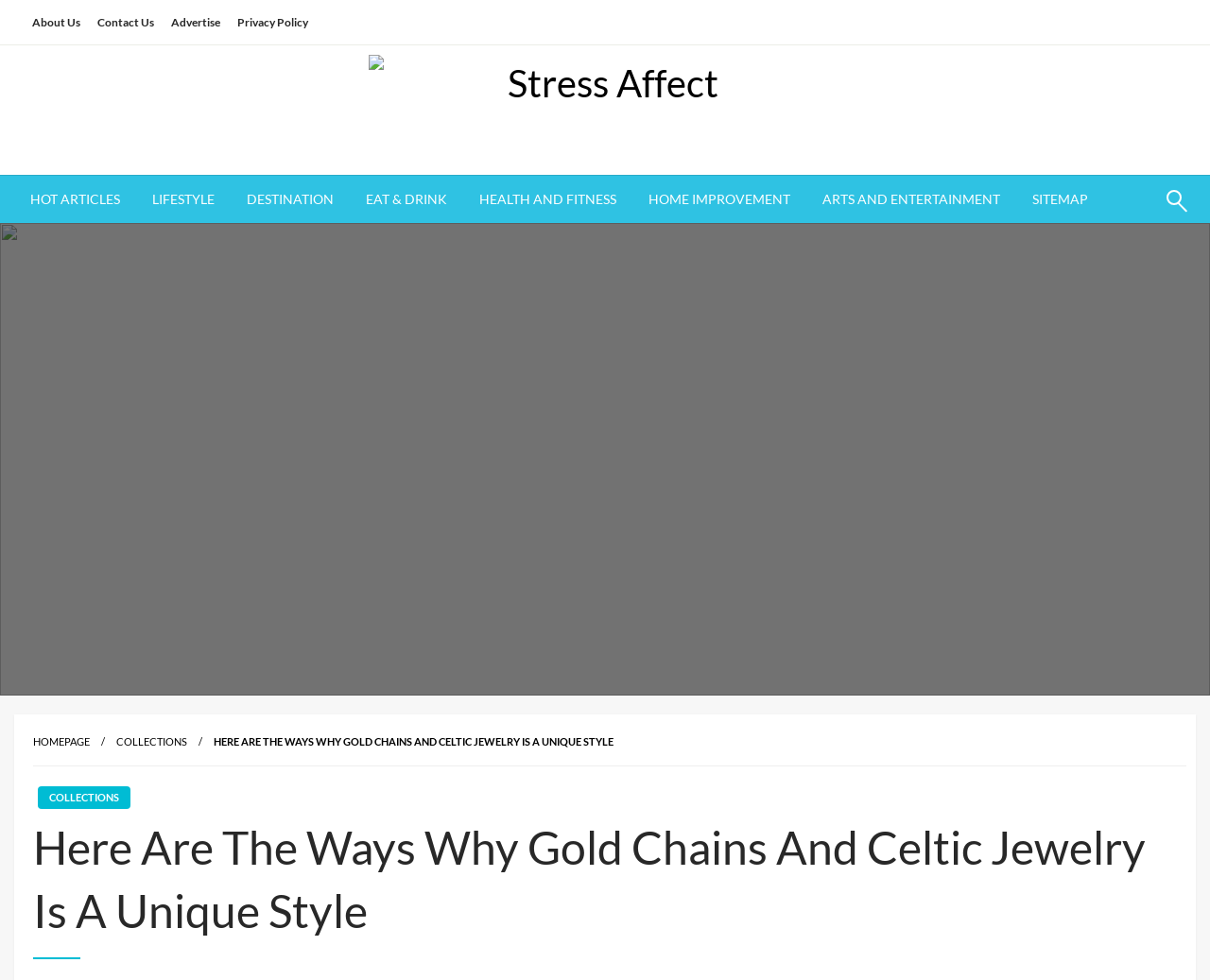Please locate the bounding box coordinates of the element's region that needs to be clicked to follow the instruction: "visit COLLECTIONS". The bounding box coordinates should be provided as four float numbers between 0 and 1, i.e., [left, top, right, bottom].

[0.096, 0.75, 0.155, 0.763]